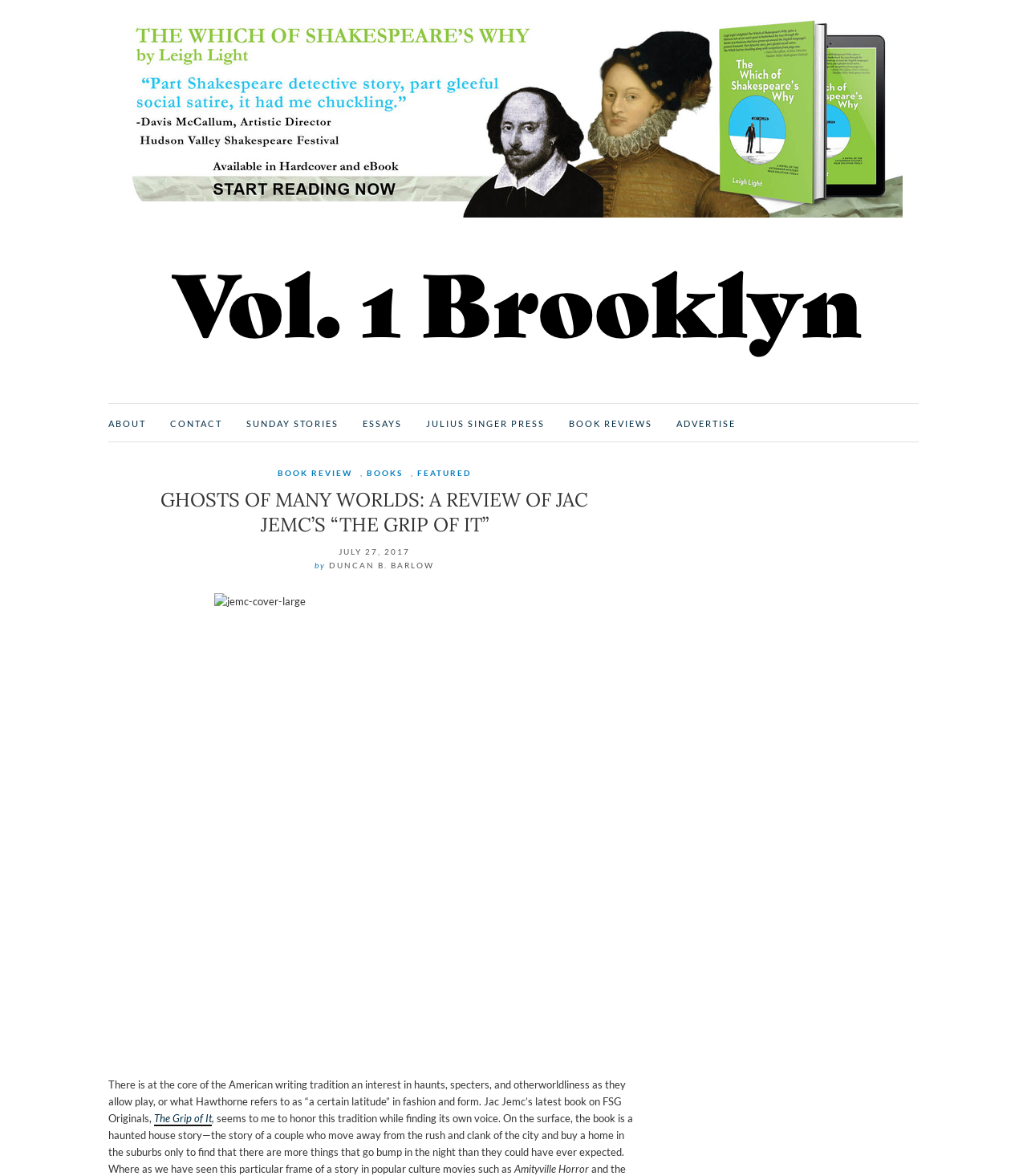What is the date of the book review?
Please answer using one word or phrase, based on the screenshot.

JULY 27, 2017